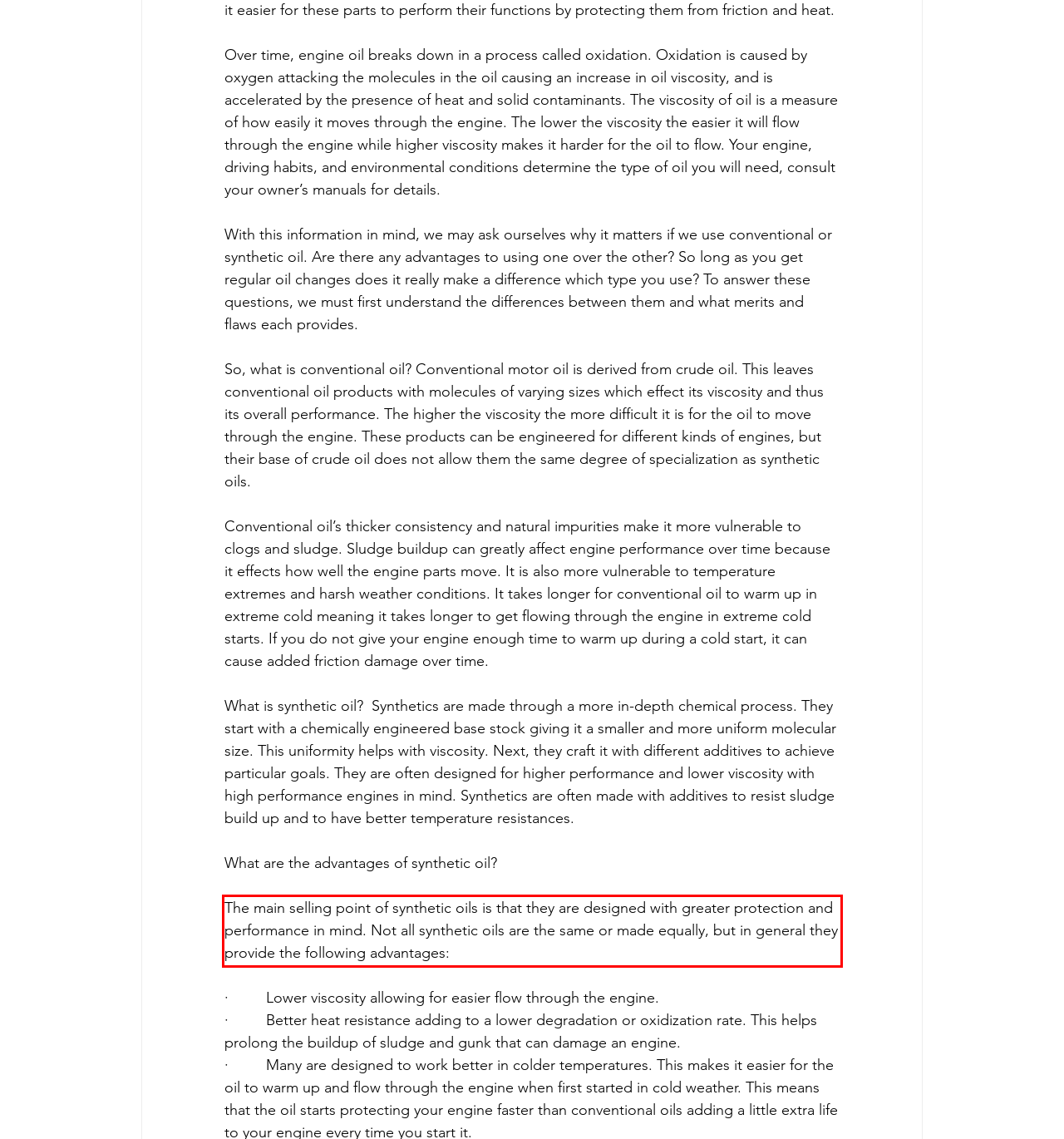Within the screenshot of the webpage, locate the red bounding box and use OCR to identify and provide the text content inside it.

The main selling point of synthetic oils is that they are designed with greater protection and performance in mind. Not all synthetic oils are the same or made equally, but in general they provide the following advantages: